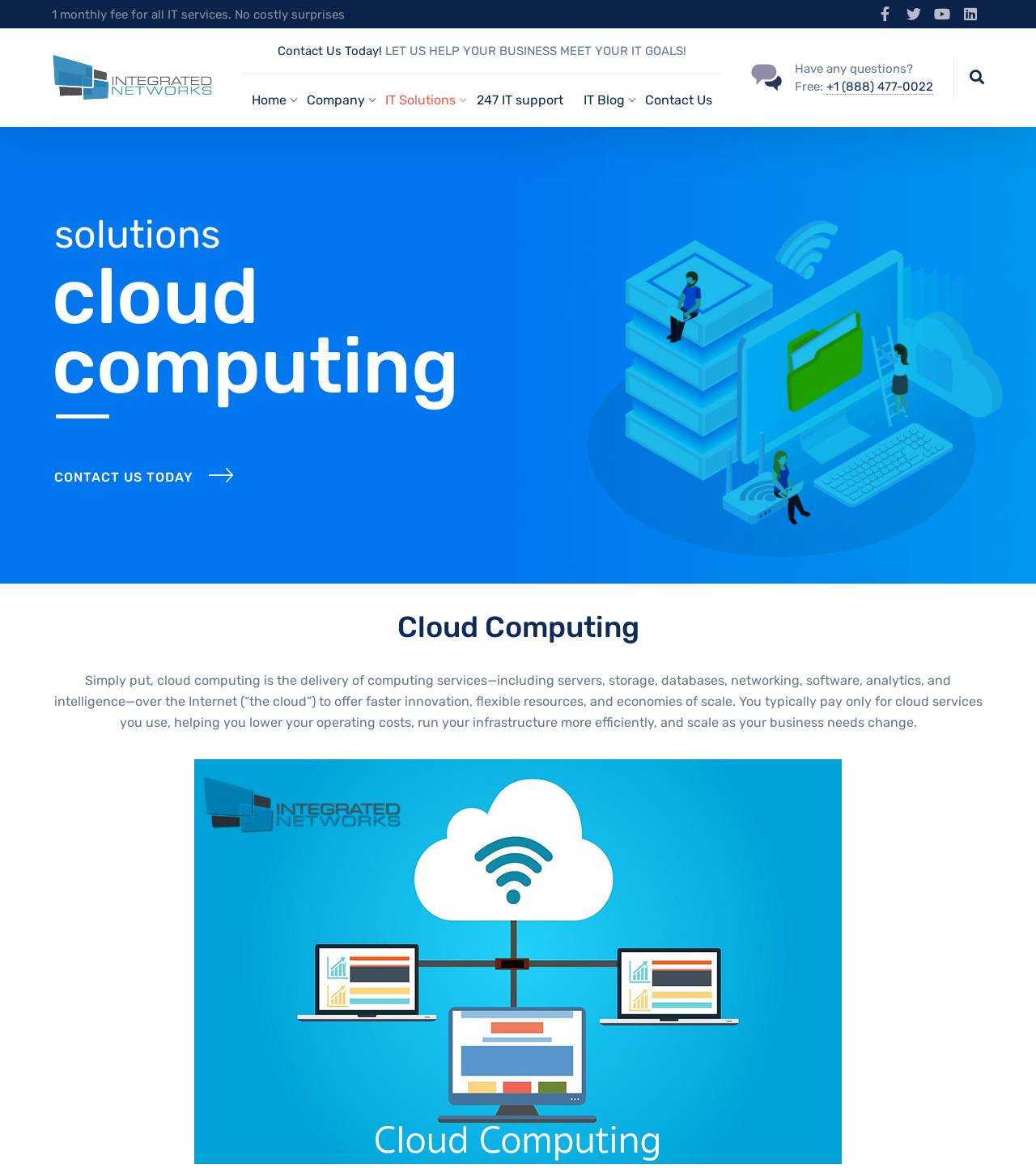What is the main service offered by this company?
Based on the visual information, provide a detailed and comprehensive answer.

Based on the webpage content, especially the heading 'Cloud Computing' and the description of cloud computing services, it is clear that the main service offered by this company is cloud computing.